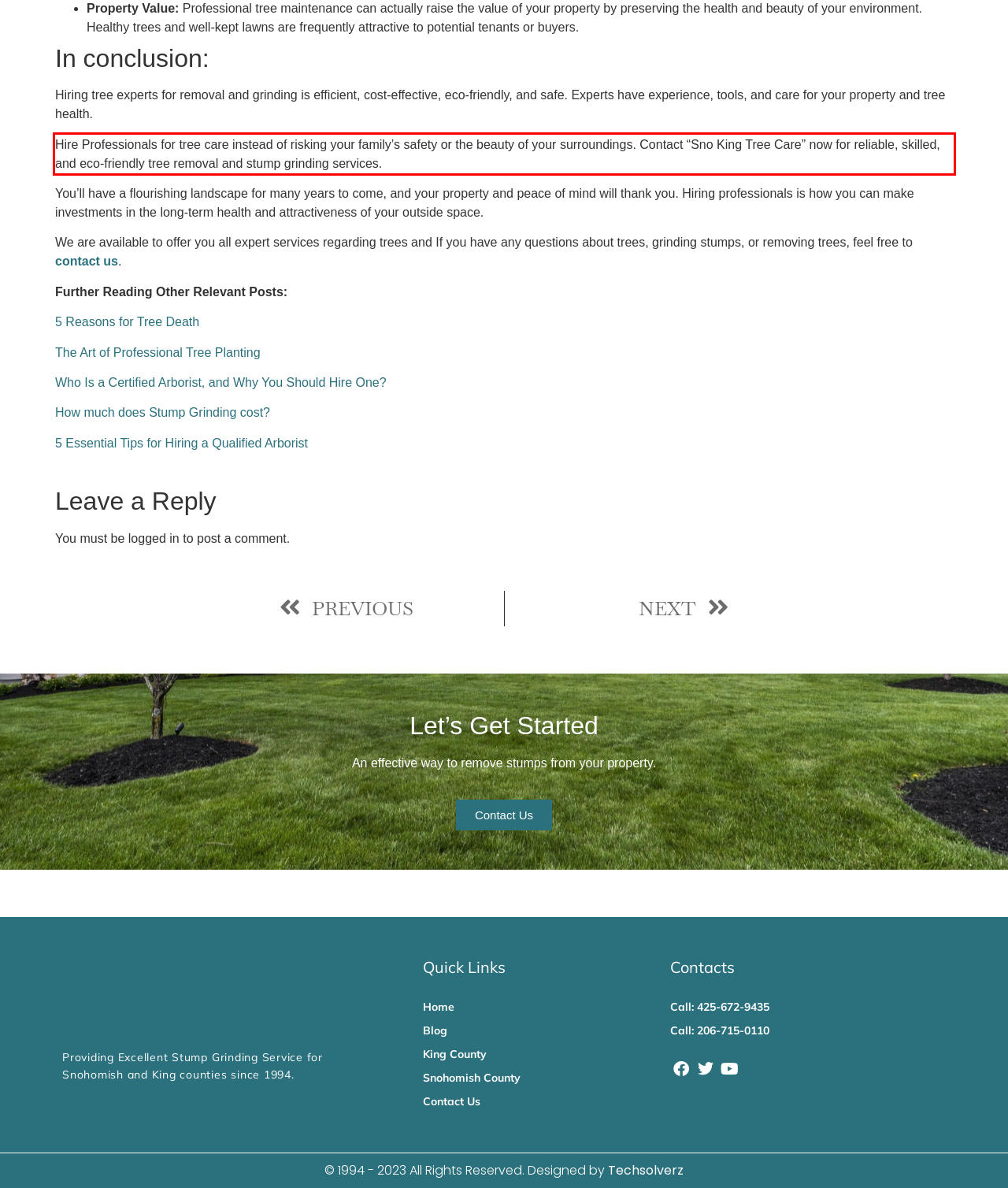The screenshot provided shows a webpage with a red bounding box. Apply OCR to the text within this red bounding box and provide the extracted content.

Hire Professionals for tree care instead of risking your family’s safety or the beauty of your surroundings. Contact “Sno King Tree Care” now for reliable, skilled, and eco-friendly tree removal and stump grinding services.